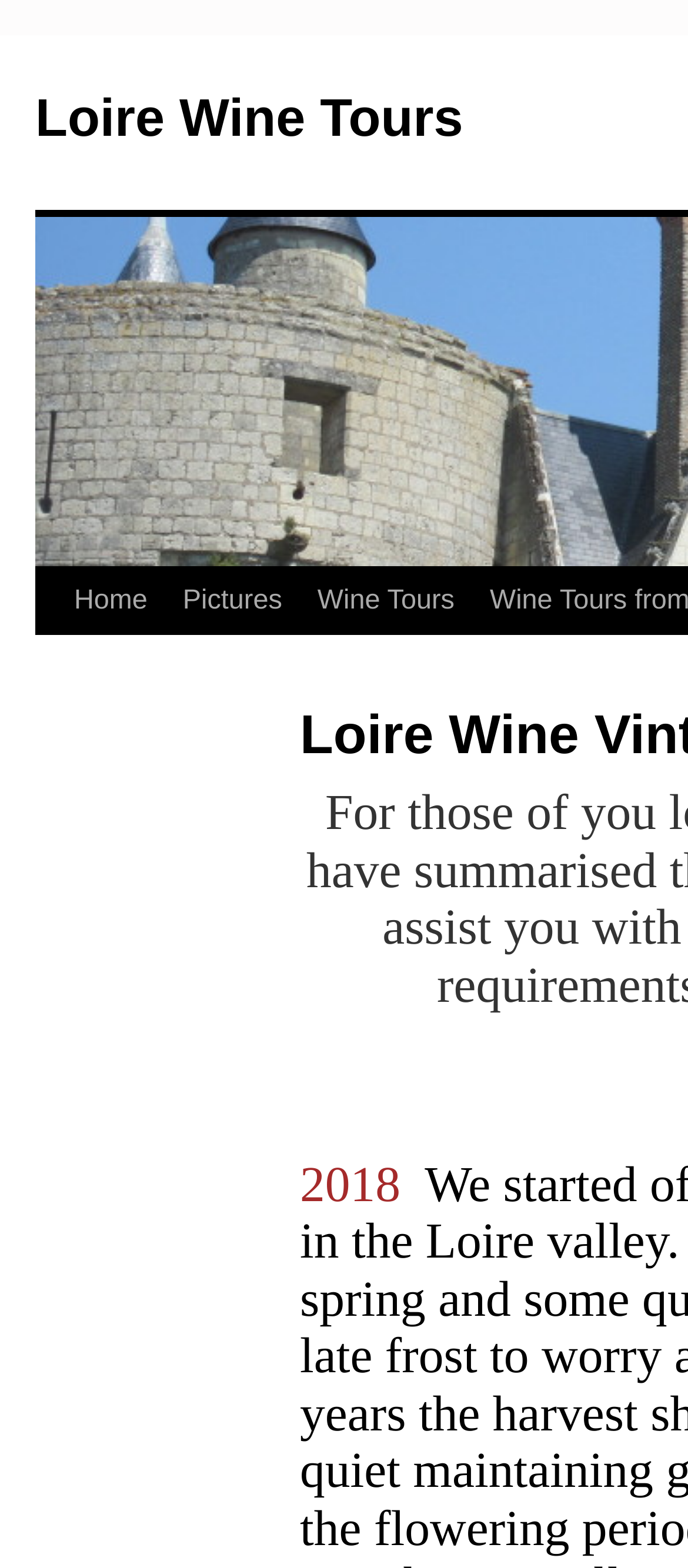What type of content is the webpage primarily about?
Please respond to the question with as much detail as possible.

The webpage is primarily about wine tours, as indicated by the presence of links such as 'Wine Tours' and 'Loire Wine Tours', as well as the mention of wine vintages.